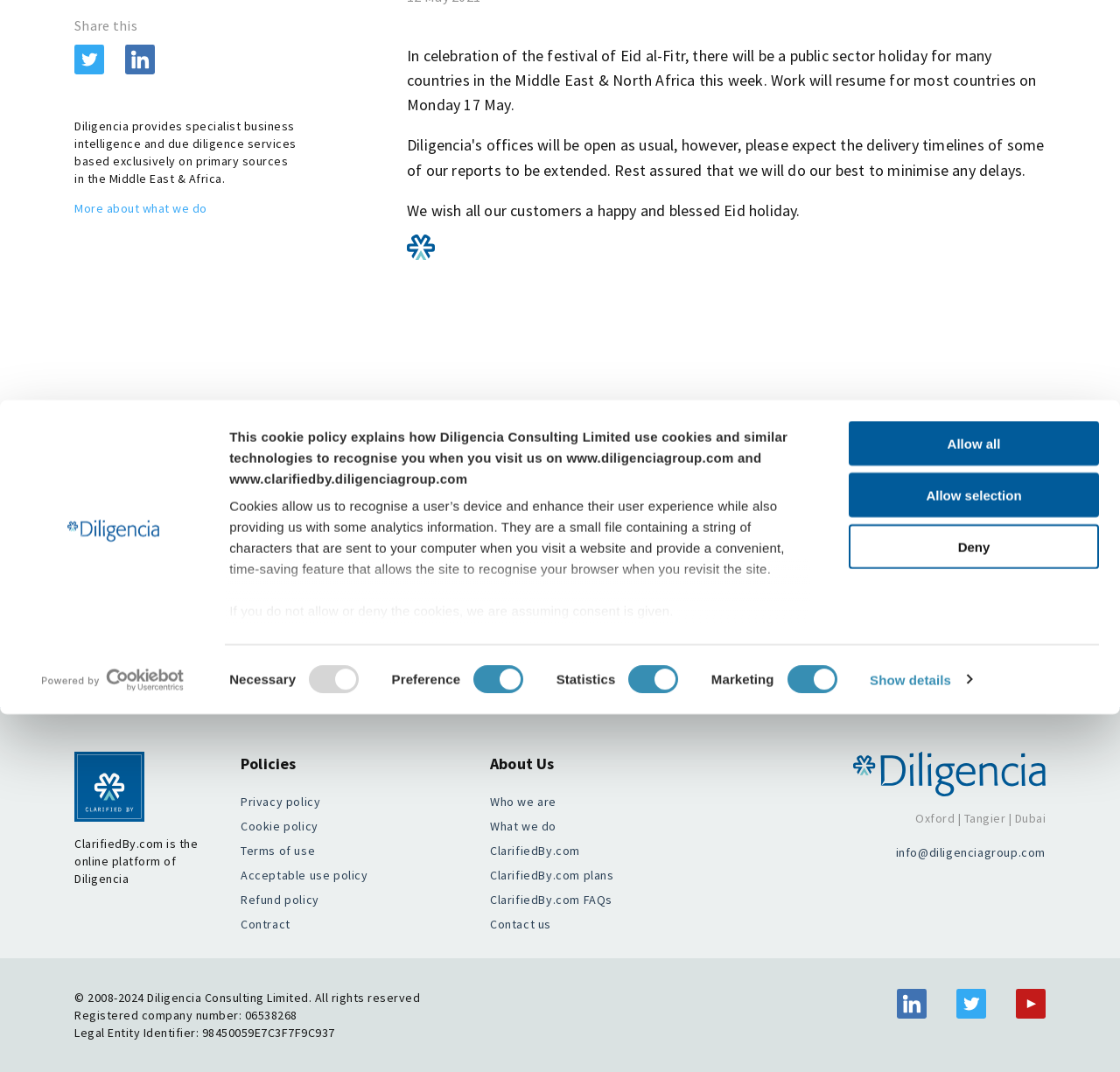Bounding box coordinates must be specified in the format (top-left x, top-left y, bottom-right x, bottom-right y). All values should be floating point numbers between 0 and 1. What are the bounding box coordinates of the UI element described as: Terms of use

[0.215, 0.786, 0.414, 0.801]